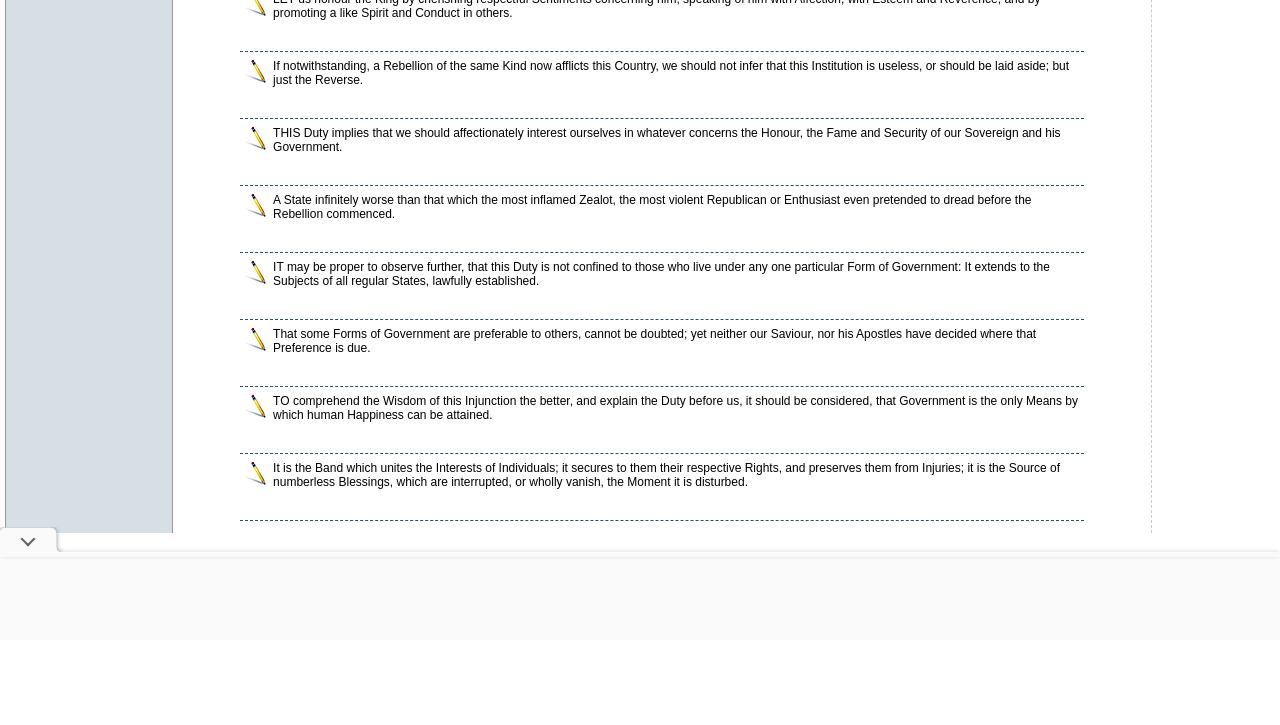From the webpage screenshot, identify the region described by Privacy Policy. Provide the bounding box coordinates as (top-left x, top-left y, bottom-right x, bottom-right y), with each value being a floating point number between 0 and 1.

[0.474, 0.797, 0.523, 0.812]